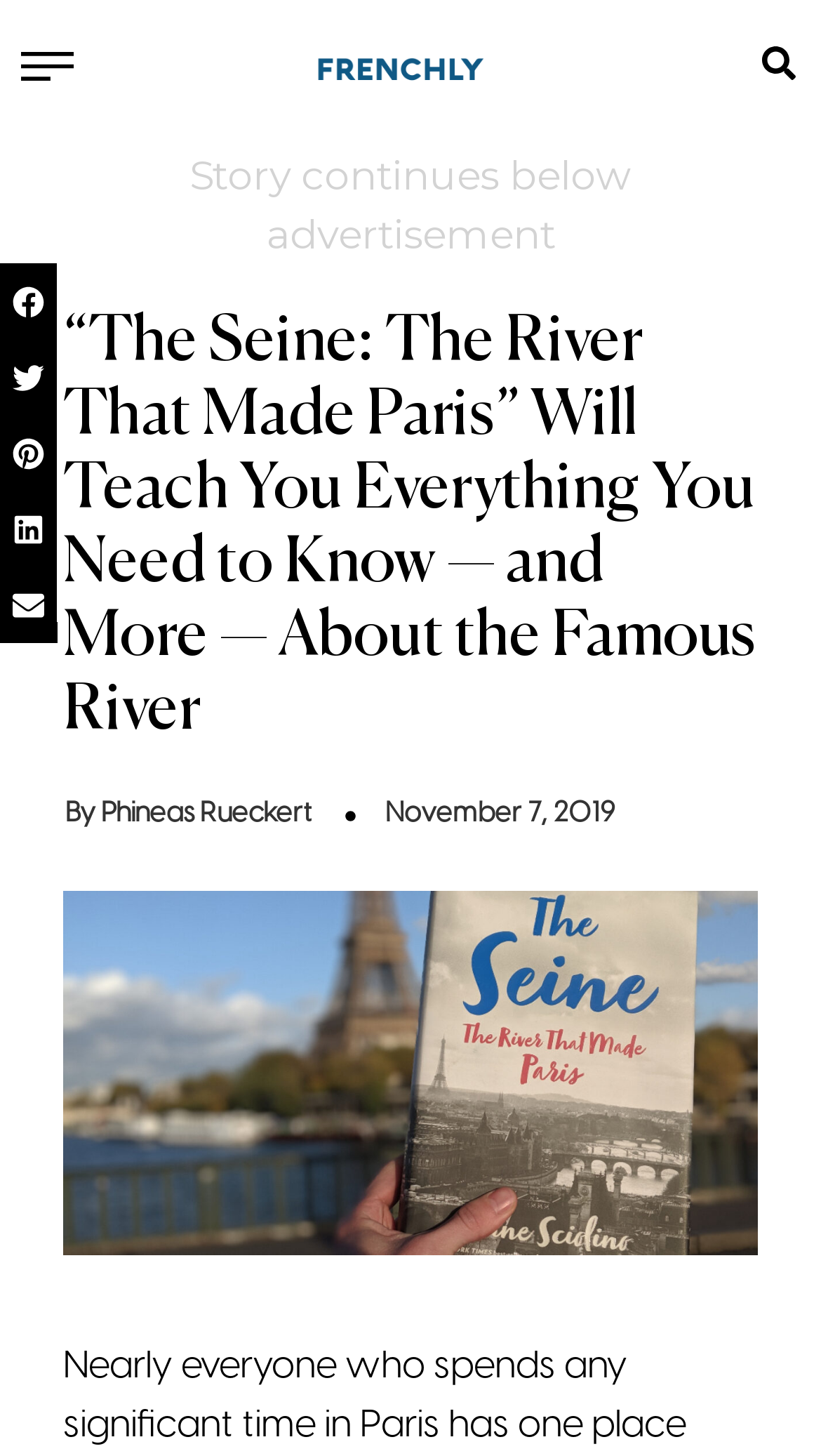Determine the bounding box coordinates of the UI element described by: "Search".

[0.897, 0.014, 1.0, 0.072]